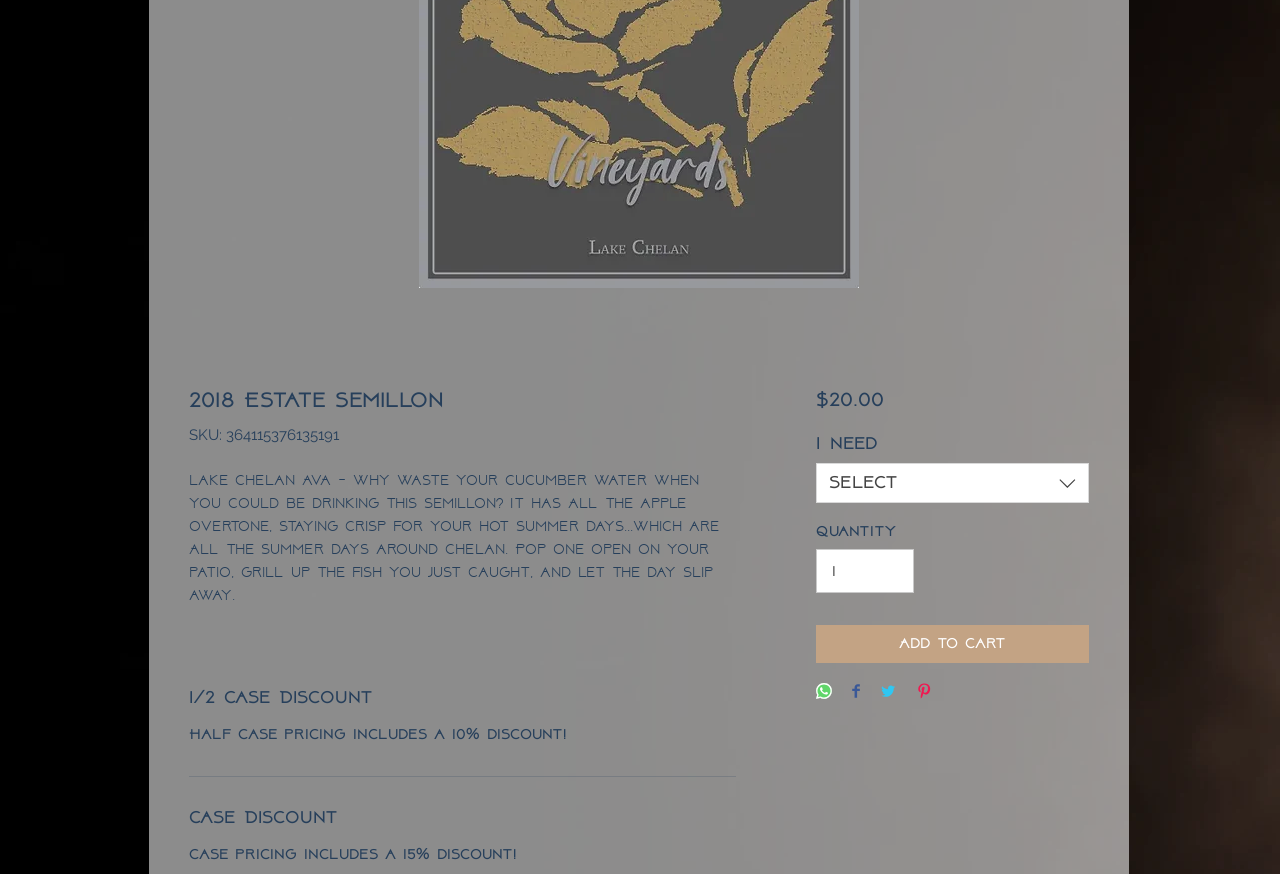Locate the bounding box of the UI element defined by this description: "Add to Cart". The coordinates should be given as four float numbers between 0 and 1, formatted as [left, top, right, bottom].

[0.637, 0.715, 0.851, 0.759]